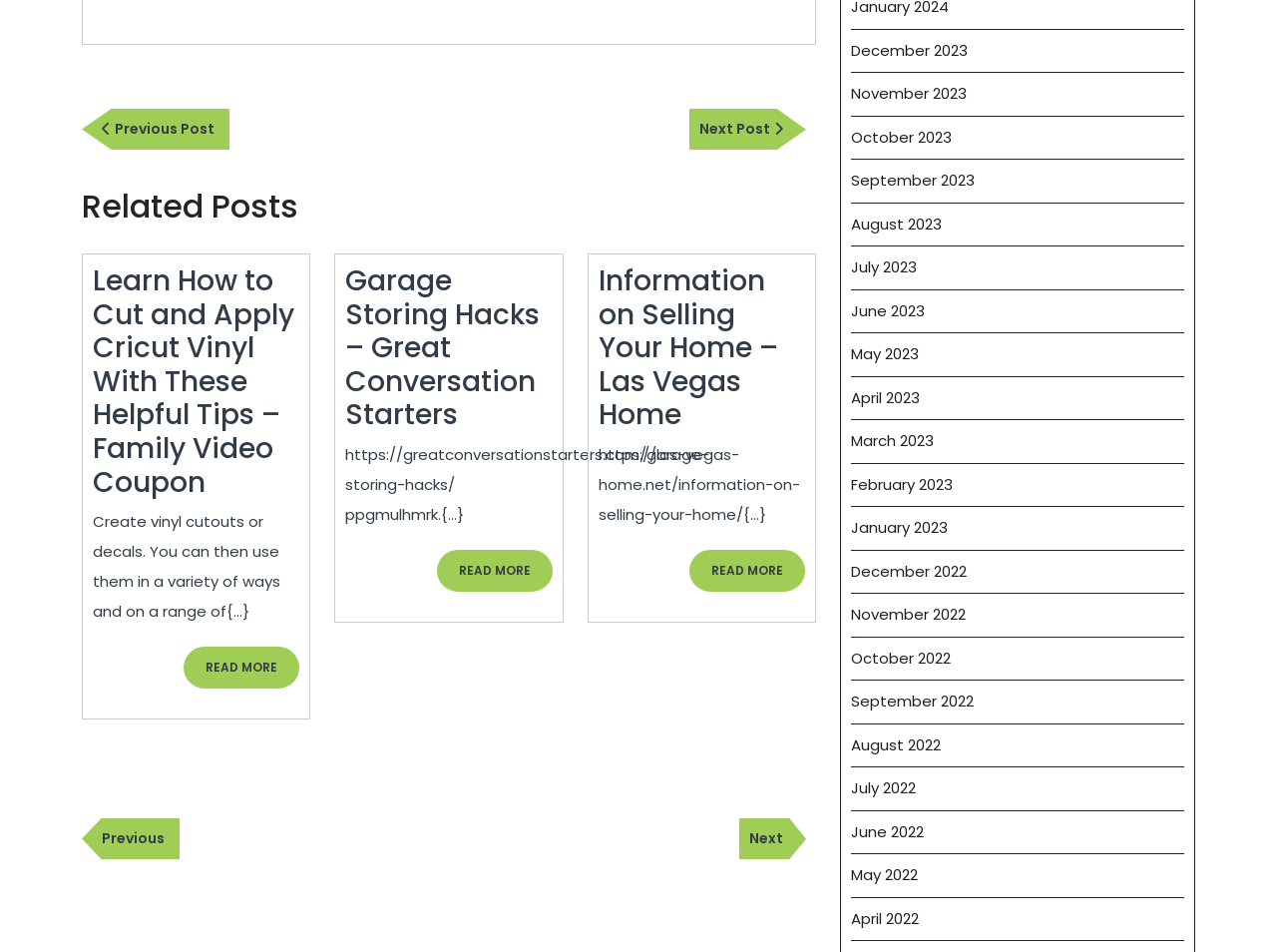Locate the bounding box of the UI element described in the following text: "February 2023".

[0.666, 0.497, 0.746, 0.519]